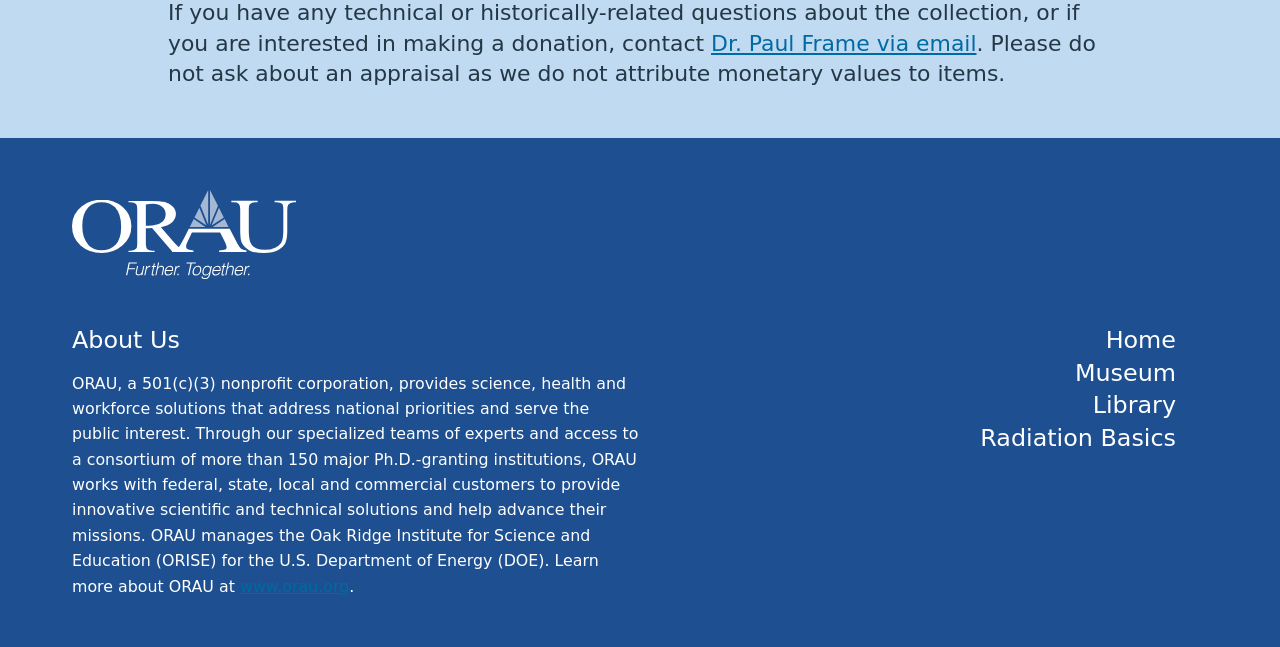What is the link to learn more about ORAU?
Could you give a comprehensive explanation in response to this question?

The link to learn more about ORAU can be found in the link element with ID 147, which has the text 'www.orau.org'.